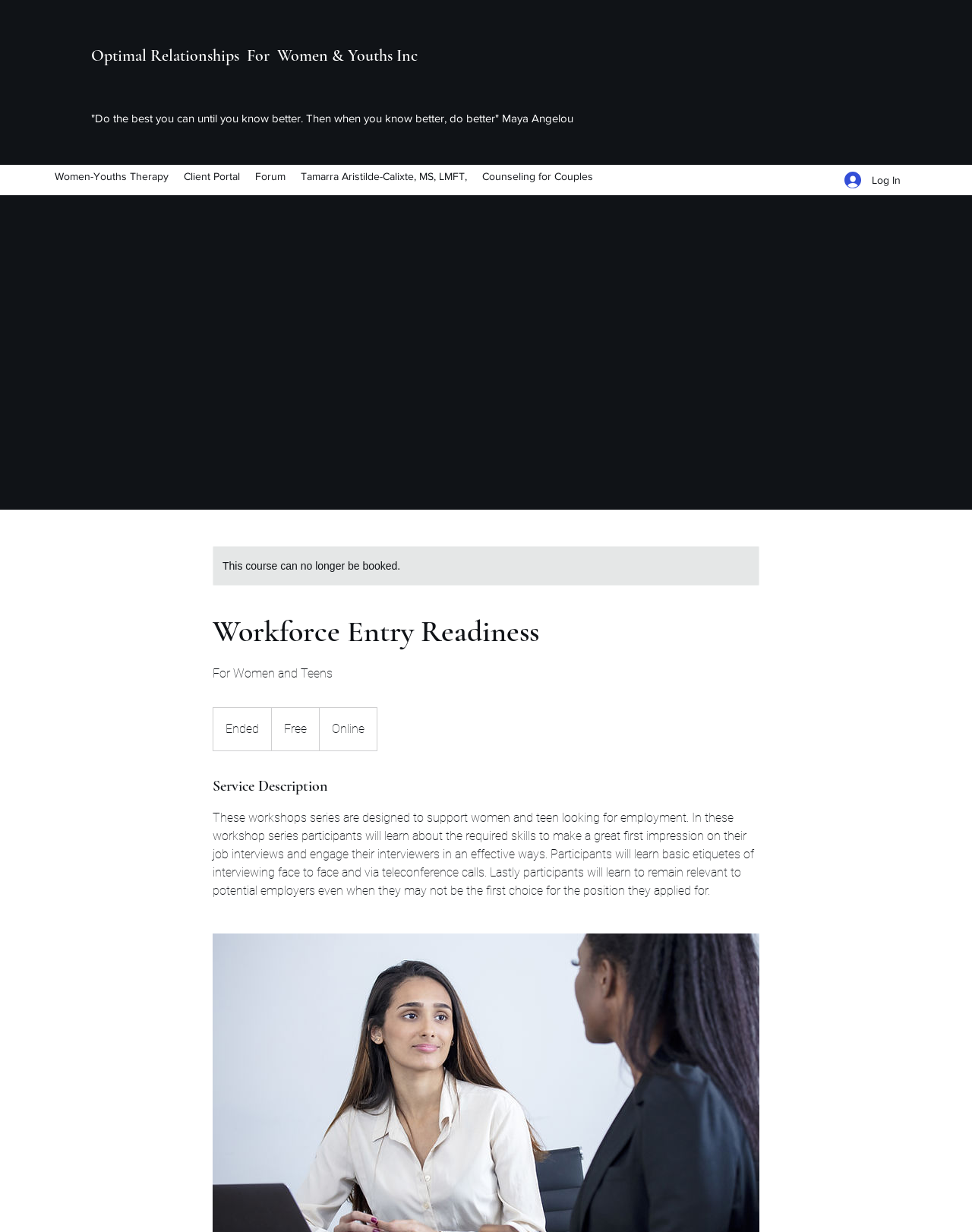Determine the bounding box coordinates for the HTML element described here: "Counseling for Couples".

[0.488, 0.134, 0.618, 0.152]